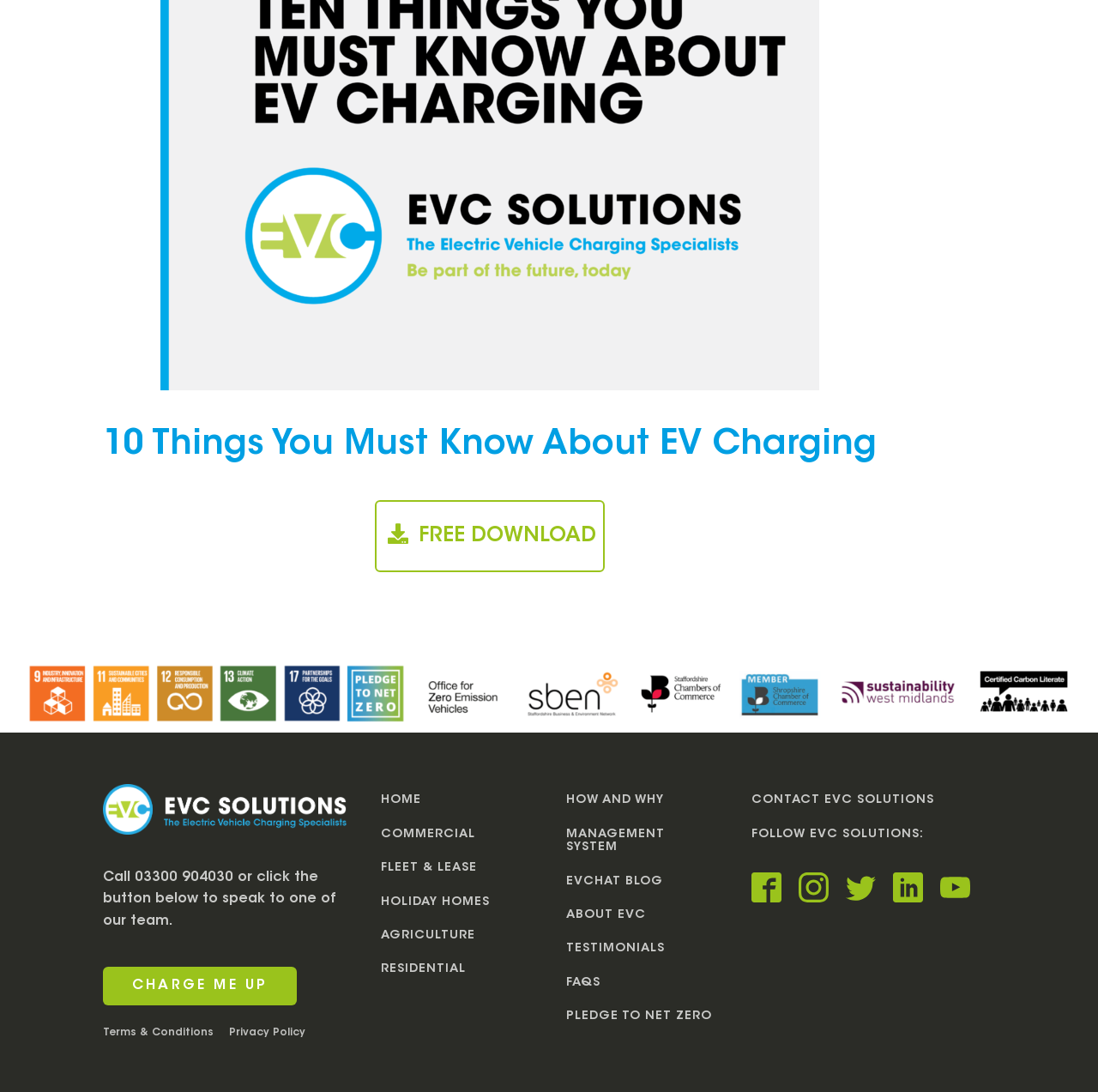Pinpoint the bounding box coordinates of the clickable element to carry out the following instruction: "Click the 'CHARGE ME UP' button."

[0.094, 0.886, 0.271, 0.921]